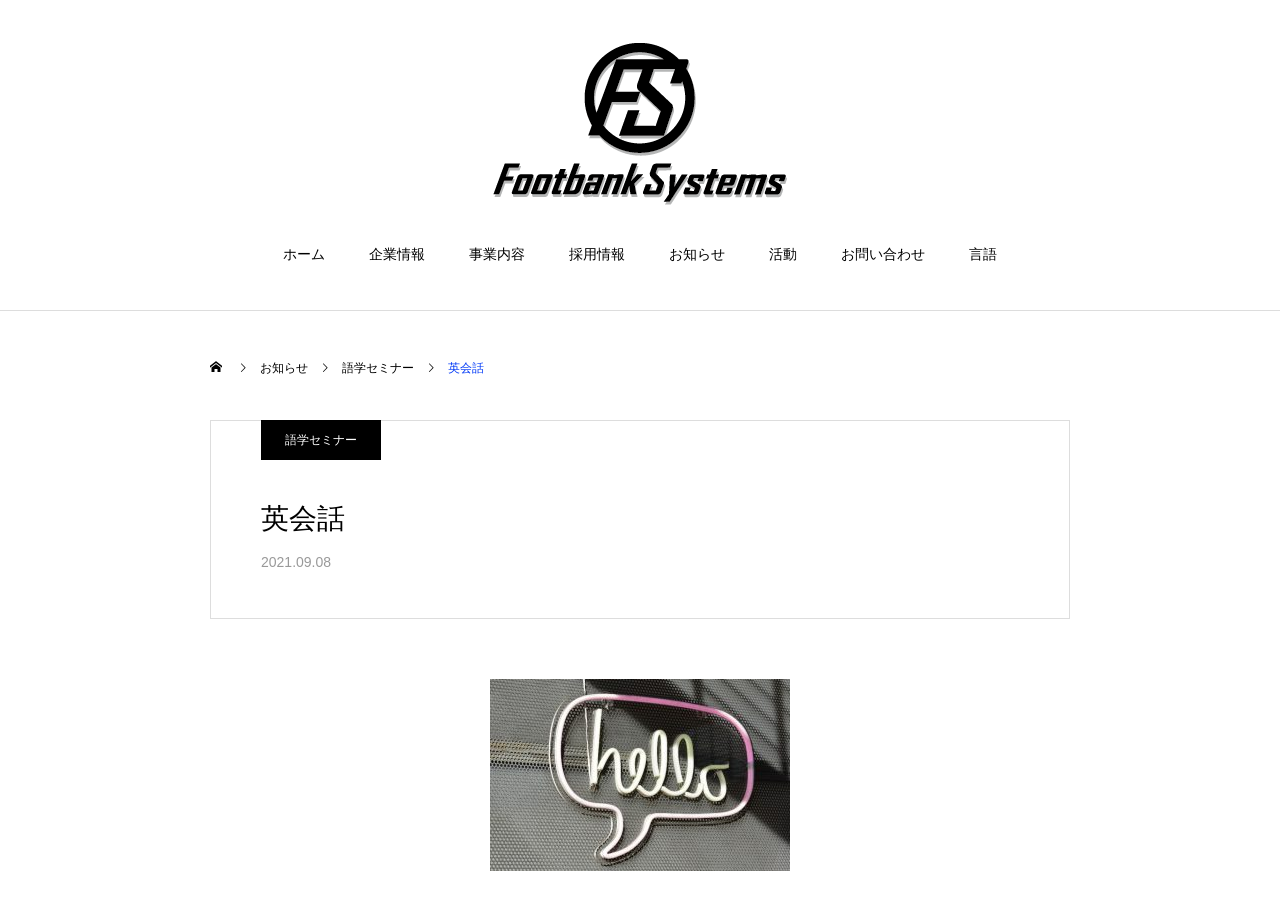Locate the bounding box coordinates of the element you need to click to accomplish the task described by this instruction: "view language options".

[0.757, 0.272, 0.779, 0.289]